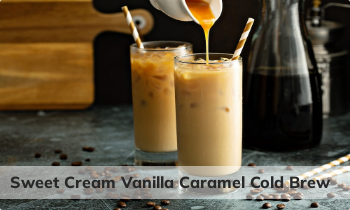Generate an elaborate description of what you see in the image.

This image features two tall glasses of Sweet Cream Vanilla Caramel Cold Brew, a refreshing and creamy coffee beverage. The drinks, adorned with striped straws, are set against a stylish backdrop that includes a dark bottle, hinting at more rich flavors. The scene is completed with scattered coffee beans that enhance the coffee theme. This delicious cold brew is part of a collection of enticing recipes aimed at cheesecake lovers and those looking for delightful low-calorie treats. Enjoy the sweetness and creaminess while keeping your dietary goals in mind!